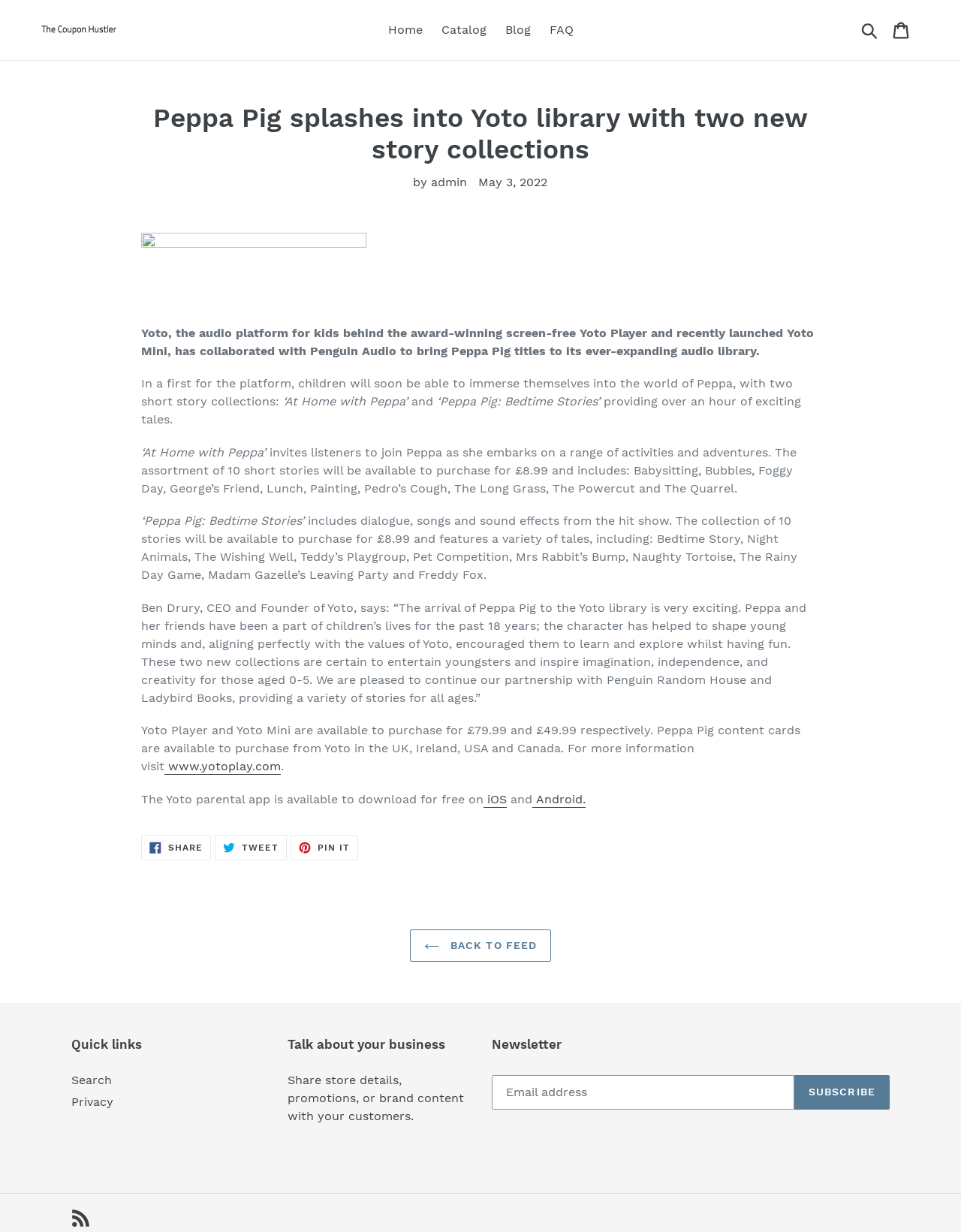Can you give a detailed response to the following question using the information from the image? How many short story collections are available in the Peppa Pig series?

According to the article, there are two short story collections available in the Peppa Pig series, namely 'At Home with Peppa' and 'Peppa Pig: Bedtime Stories'.